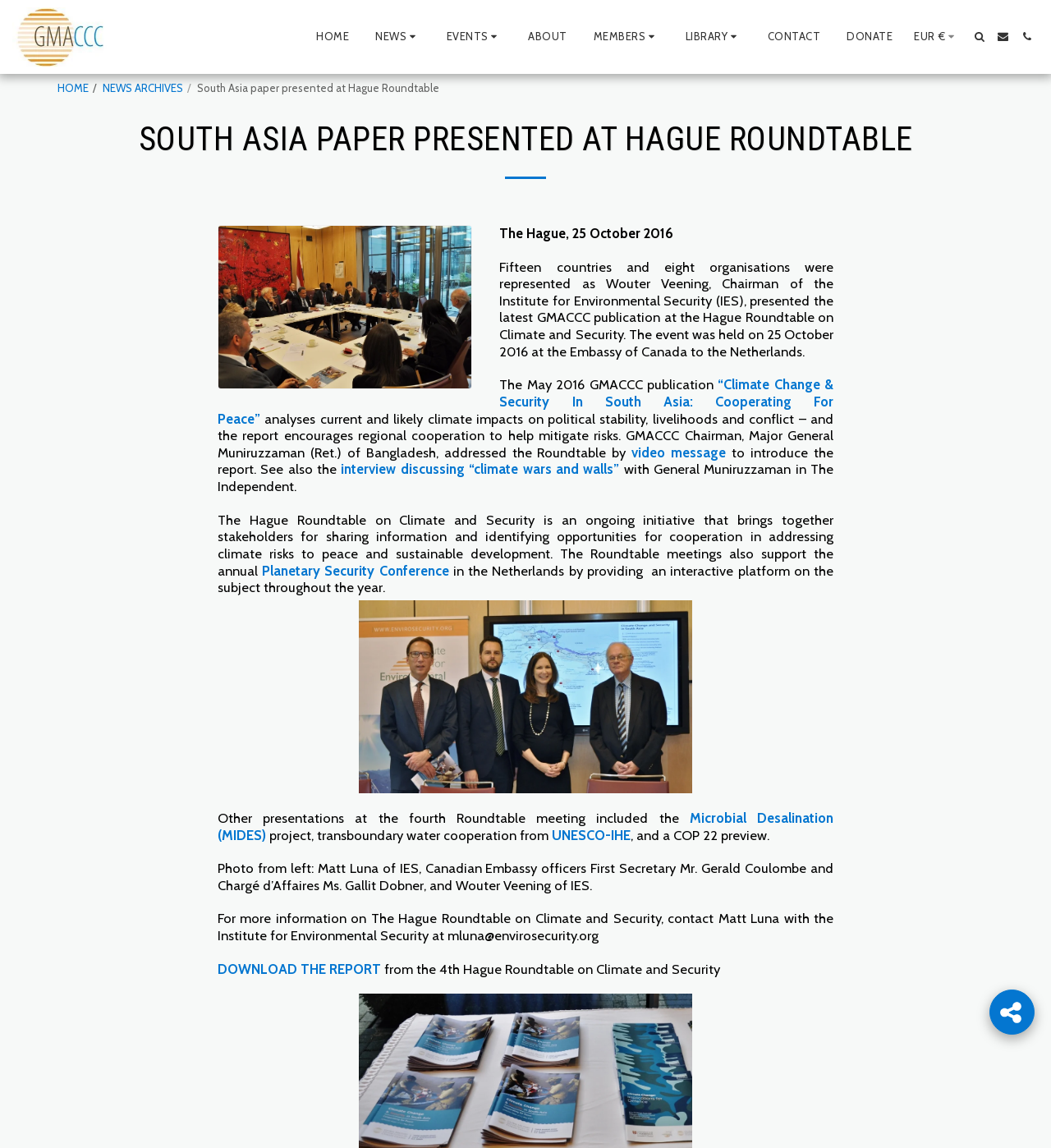Explain the webpage in detail, including its primary components.

The webpage is about the presentation of a paper on South Asia at the Hague Roundtable, an event focused on climate and security. At the top of the page, there is a logo image of GMACCC, followed by a navigation menu with links to HOME, NEWS, EVENTS, ABOUT, MEMBERS, LIBRARY, CONTACT, and DONATE. Below the menu, there is a heading that reads "SOUTH ASIA PAPER PRESENTED AT HAGUE ROUNDTABLE".

The main content of the page is divided into two sections. On the left side, there is an image of the paper's cover, and on the right side, there is a block of text that describes the event. The text explains that the paper was presented by Wouter Veening, Chairman of the Institute for Environmental Security (IES), and that it analyzes the impact of climate change on political stability, livelihoods, and conflict in South Asia.

Below the text, there are several links to related resources, including a video message from the GMACCC Chairman, an interview with General Muniruzzaman, and a report on "Climate Change & Security In South Asia: Cooperating For Peace". There is also a section that describes the Hague Roundtable on Climate and Security, an initiative that brings together stakeholders to share information and identify opportunities for cooperation in addressing climate risks.

Further down the page, there are more links to presentations from the fourth Roundtable meeting, including the Microbial Desalination (MIDES) project and a COP 22 preview. There is also a photo of the event, with a caption that identifies the people in the photo.

At the bottom of the page, there is a call to action to download the report from the 4th Hague Roundtable on Climate and Security, and a contact email for more information. The page also has several social media links and a footer section with some additional text.